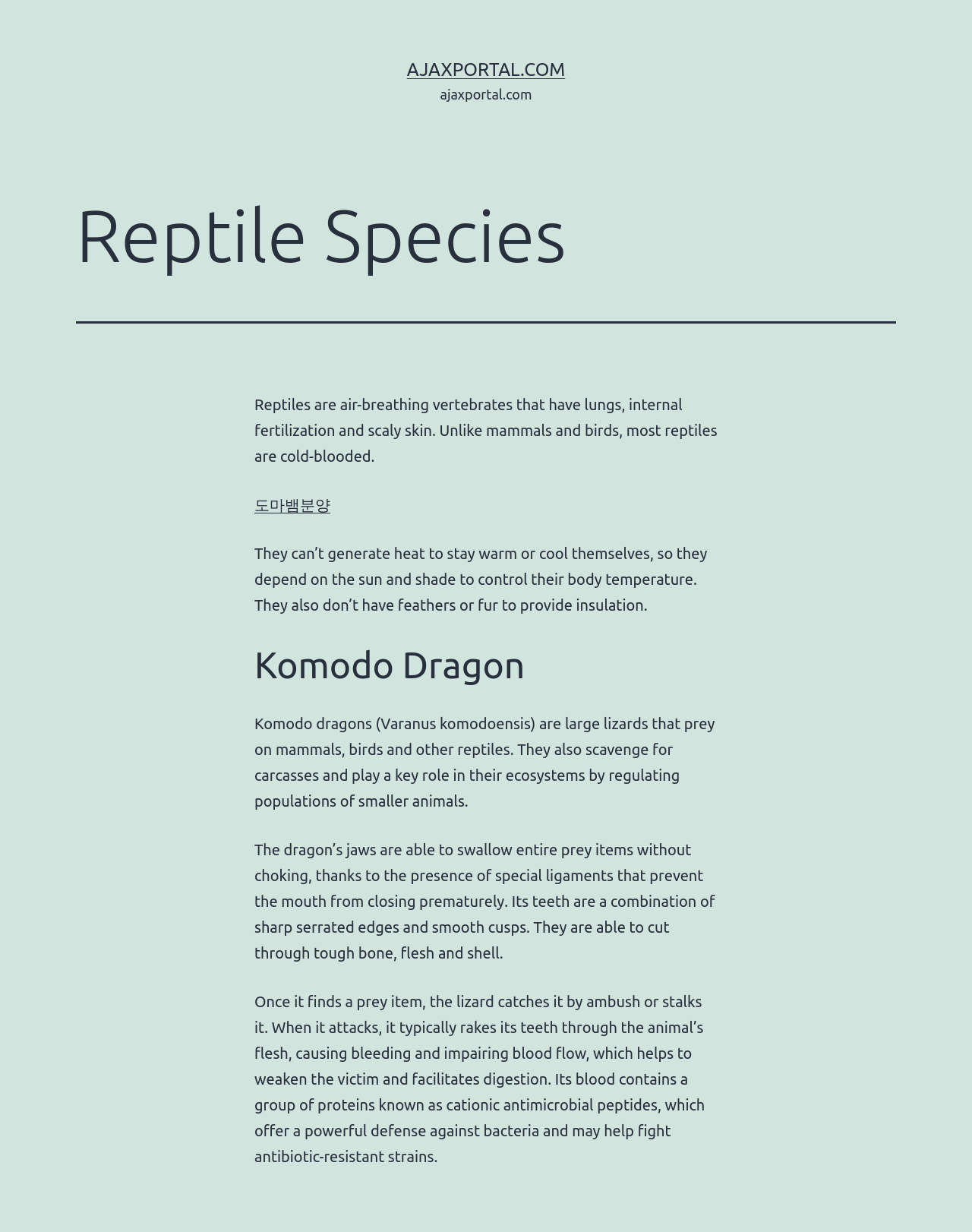Answer the following query concisely with a single word or phrase:
What is special about the ligaments in a Komodo dragon's jaws?

prevent mouth from closing prematurely